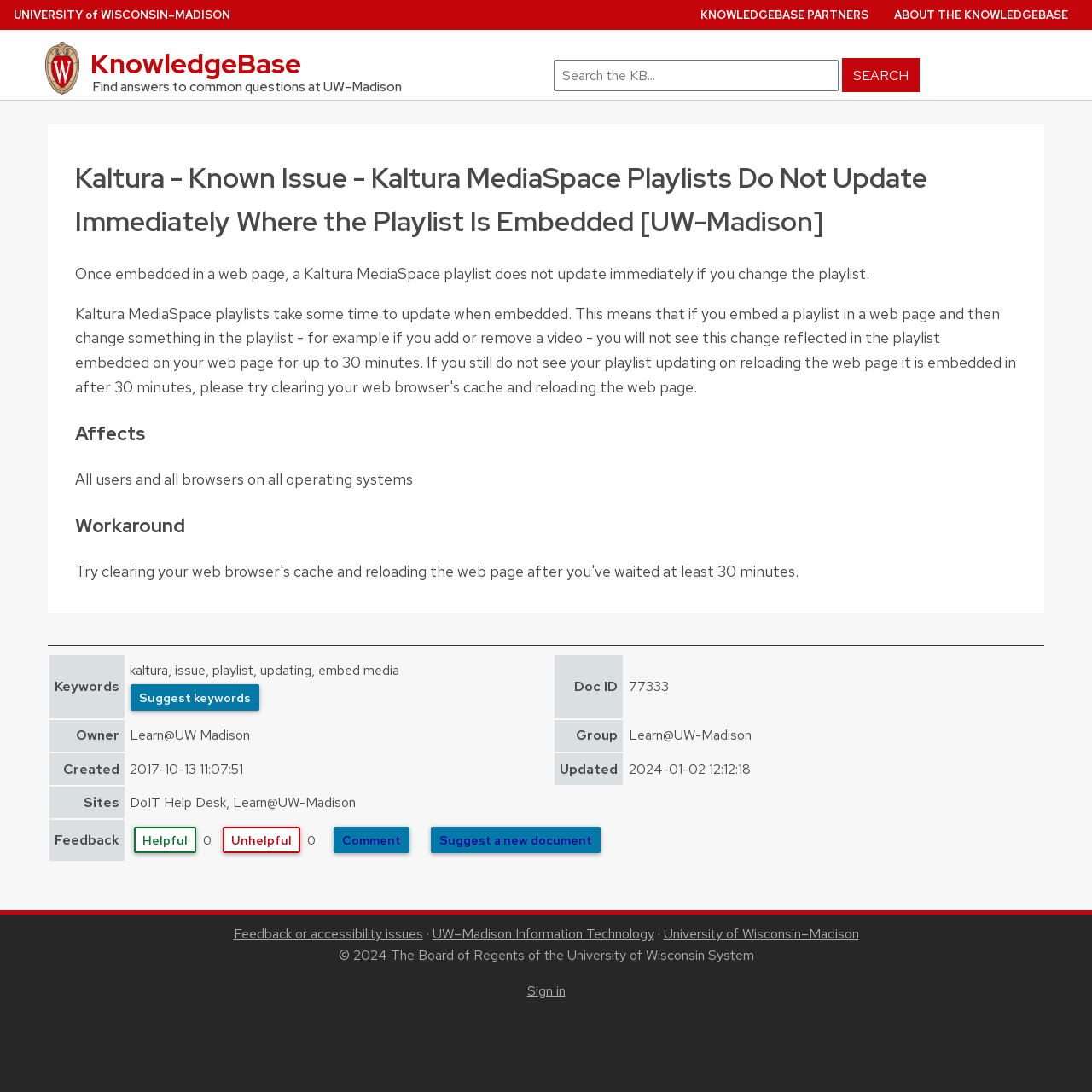Locate the bounding box coordinates of the area where you should click to accomplish the instruction: "Suggest keywords".

[0.12, 0.626, 0.238, 0.651]